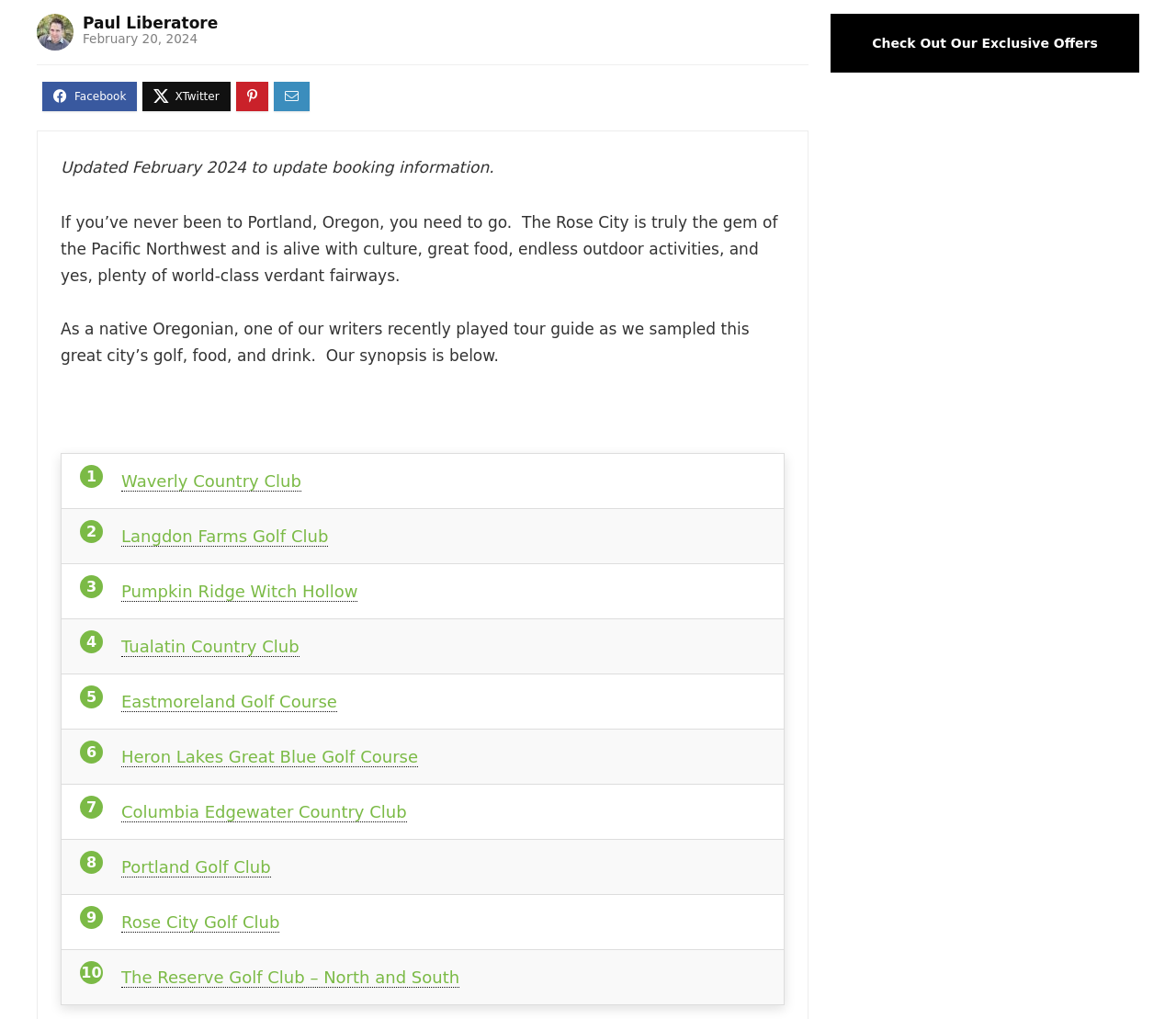Provide the bounding box coordinates of the HTML element this sentence describes: "Rose City Golf Club". The bounding box coordinates consist of four float numbers between 0 and 1, i.e., [left, top, right, bottom].

[0.103, 0.895, 0.238, 0.915]